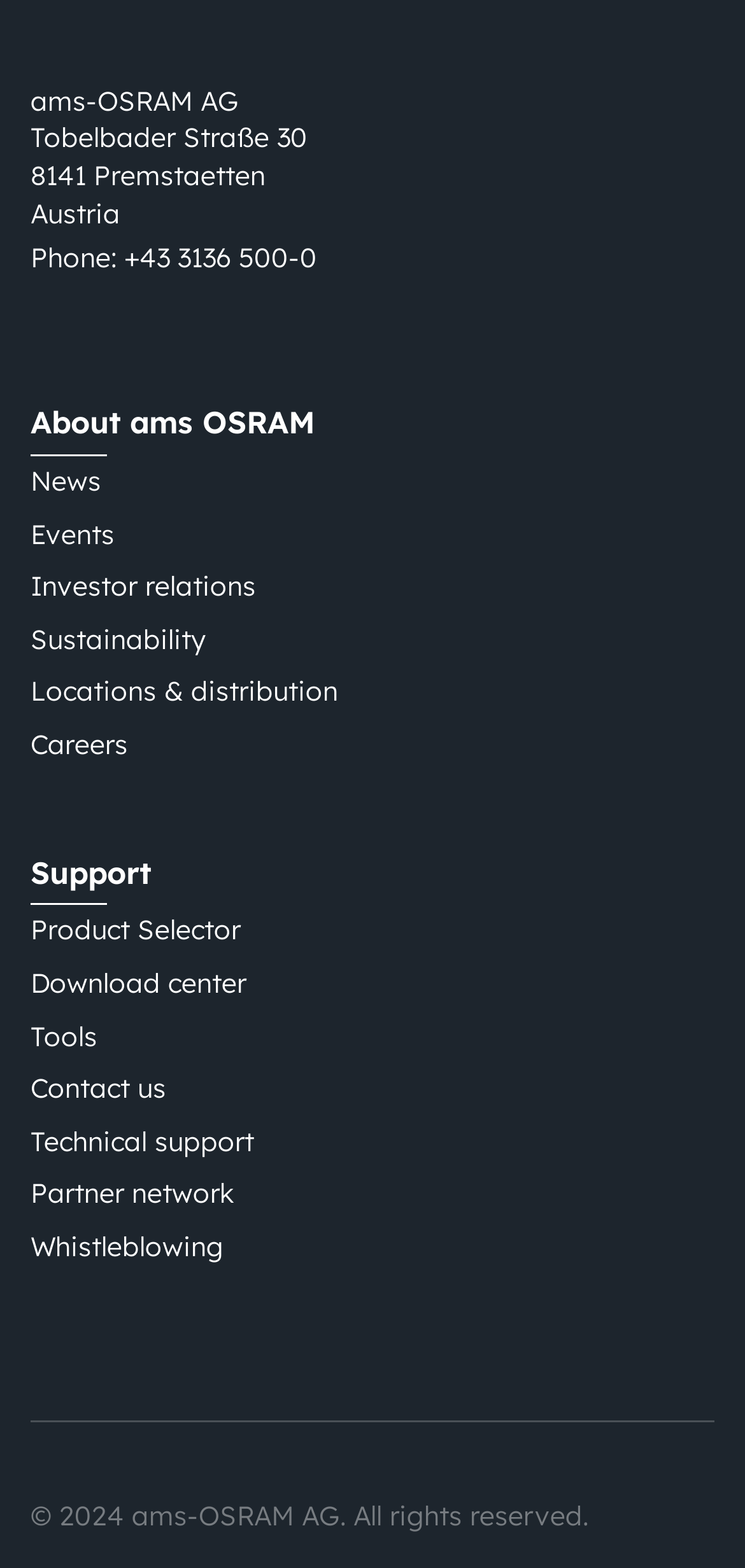Locate the bounding box coordinates of the element you need to click to accomplish the task described by this instruction: "Contact technical support".

[0.041, 0.717, 0.341, 0.739]